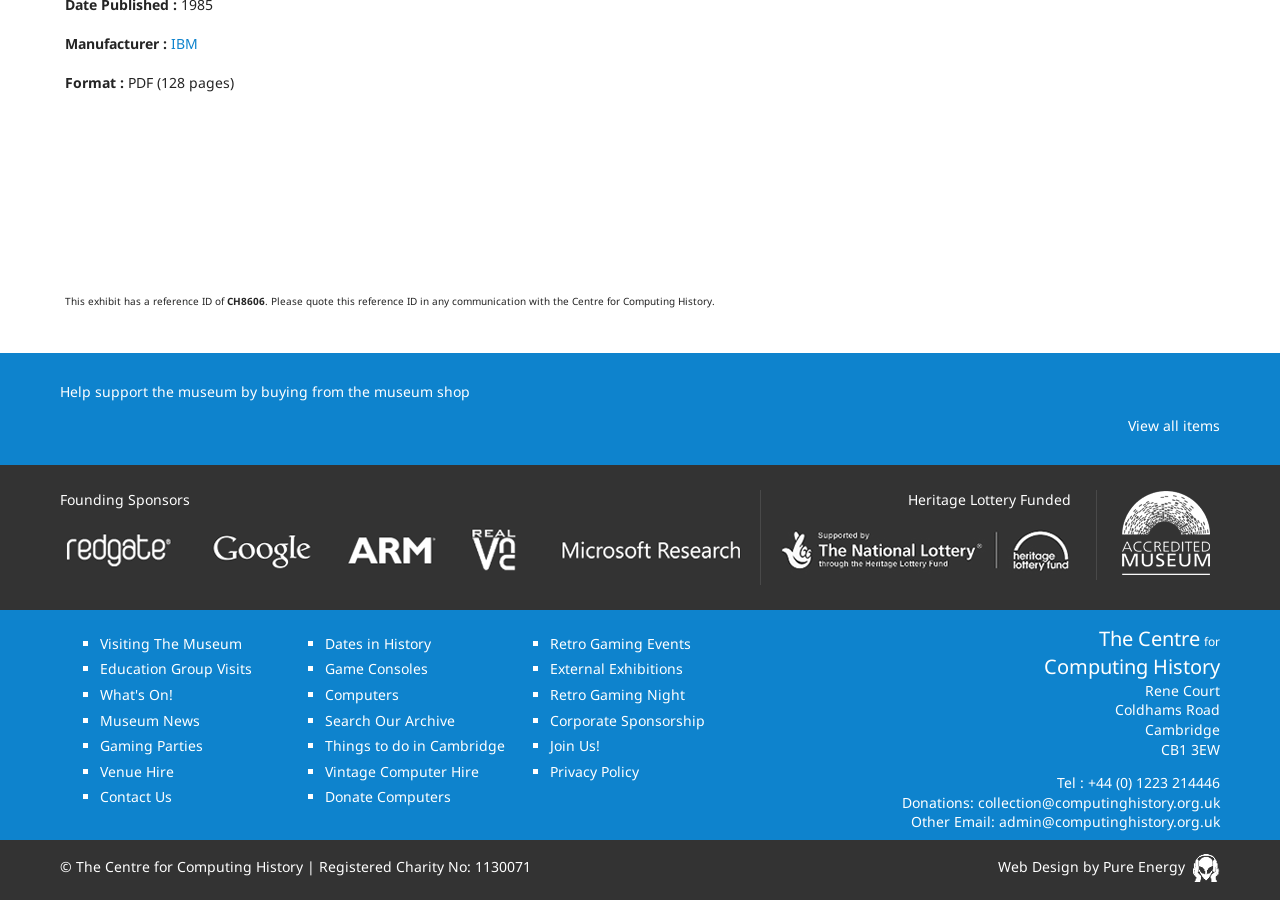Refer to the image and provide an in-depth answer to the question: 
What is the reference ID of the exhibit?

The answer can be found in the top section of the webpage, where it says 'This exhibit has a reference ID of' followed by 'CH8606'. This indicates that the reference ID of the exhibit is CH8606.